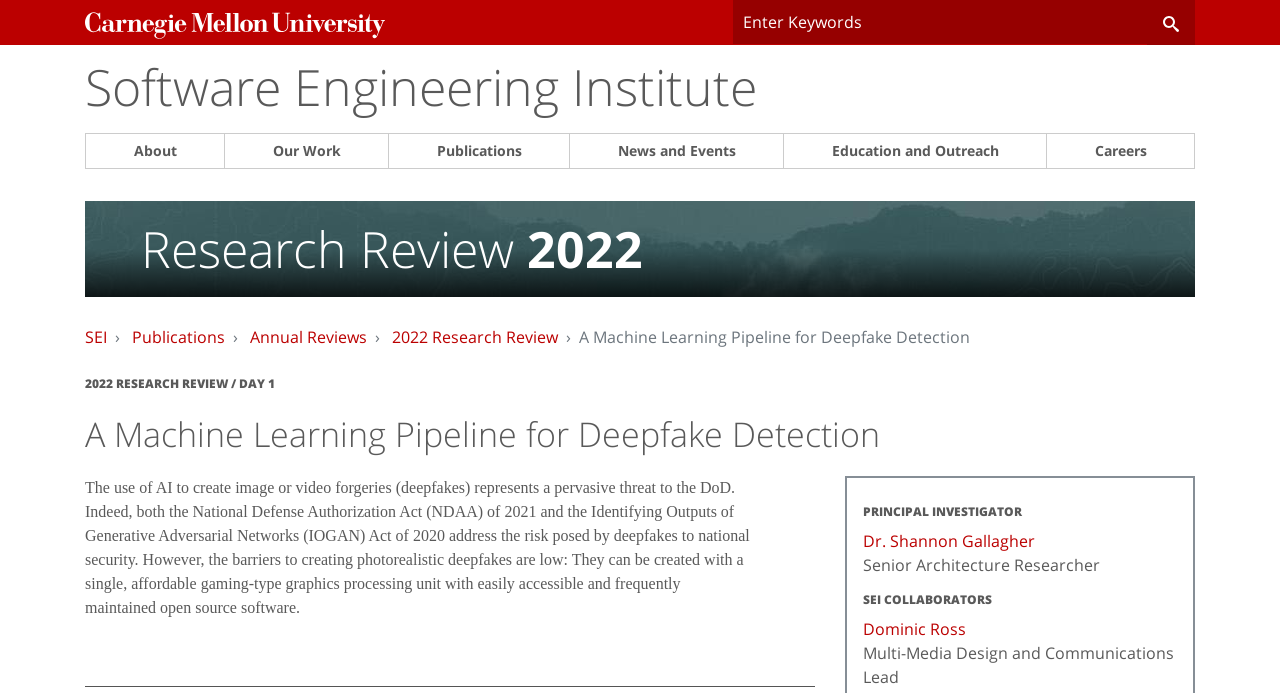Find and provide the bounding box coordinates for the UI element described here: "name="stq" placeholder="Enter Keywords"". The coordinates should be given as four float numbers between 0 and 1: [left, top, right, bottom].

[0.572, 0.0, 0.896, 0.063]